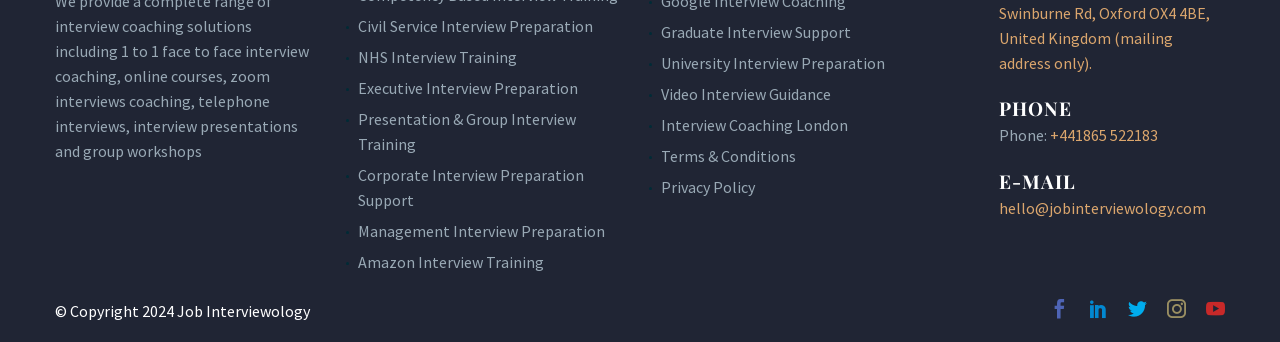Determine the bounding box coordinates for the area that should be clicked to carry out the following instruction: "Click on Civil Service Interview Preparation".

[0.28, 0.048, 0.463, 0.107]